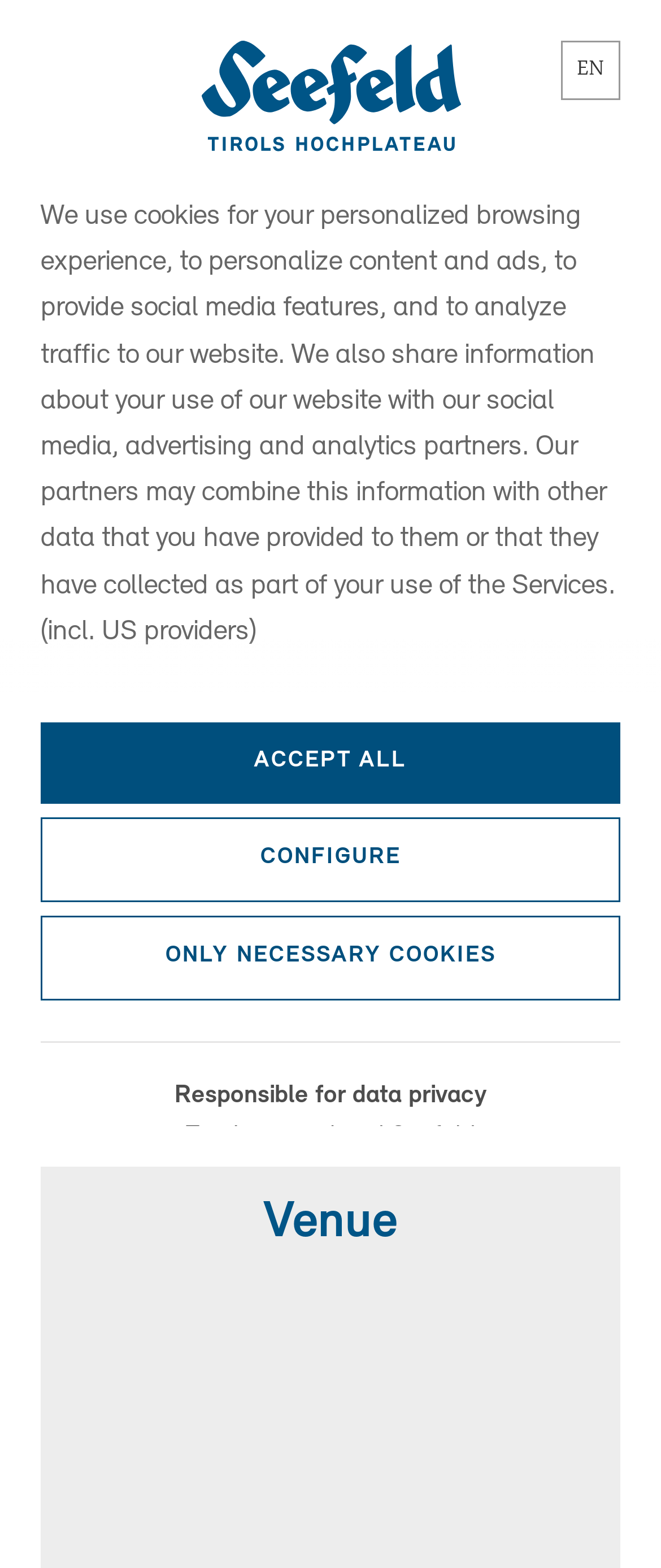Using the provided element description: "Only necessary cookies", determine the bounding box coordinates of the corresponding UI element in the screenshot.

[0.062, 0.584, 0.938, 0.638]